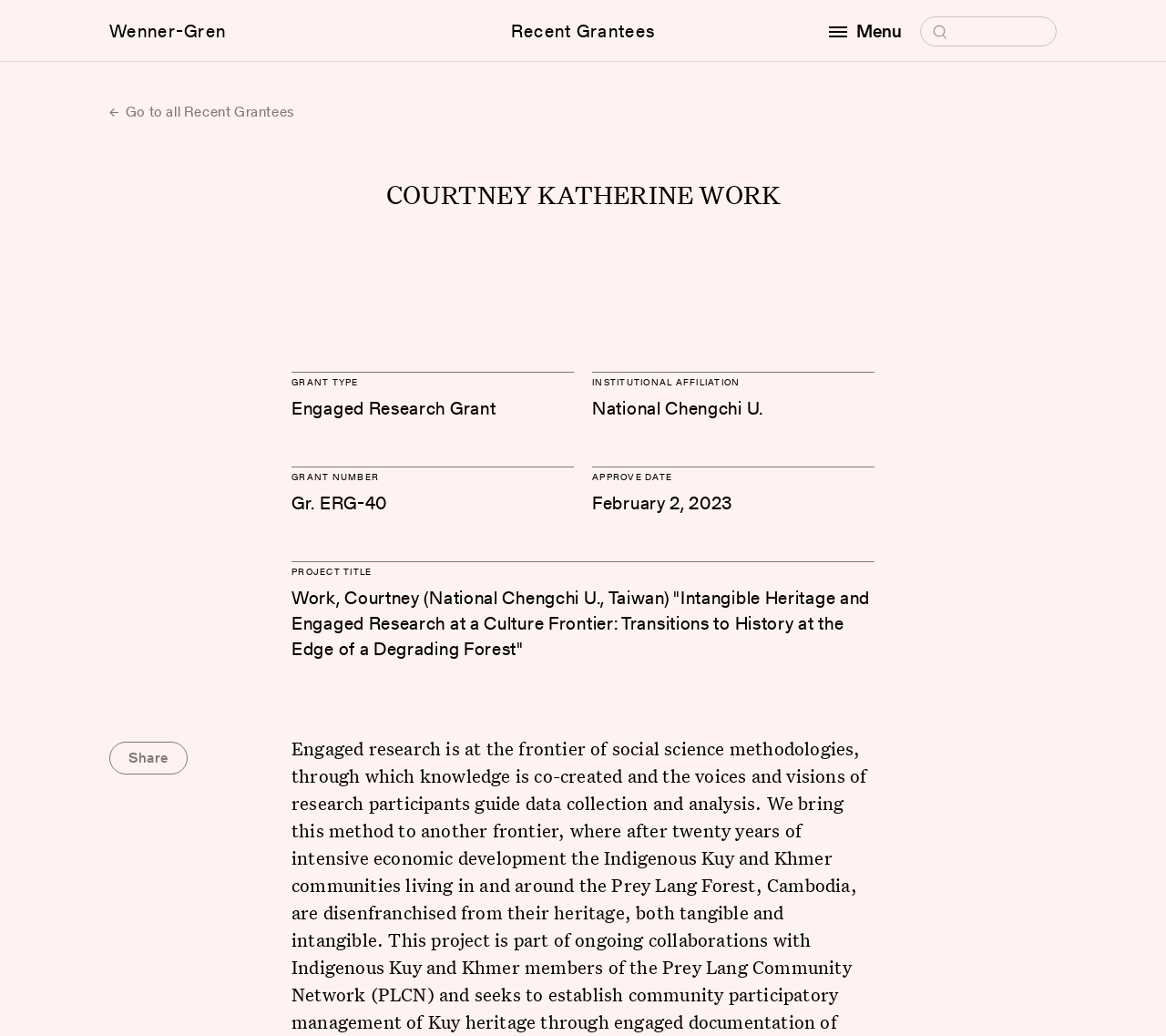Pinpoint the bounding box coordinates of the element that must be clicked to accomplish the following instruction: "view Courtney Katherine Work's project details". The coordinates should be in the format of four float numbers between 0 and 1, i.e., [left, top, right, bottom].

[0.25, 0.565, 0.746, 0.639]